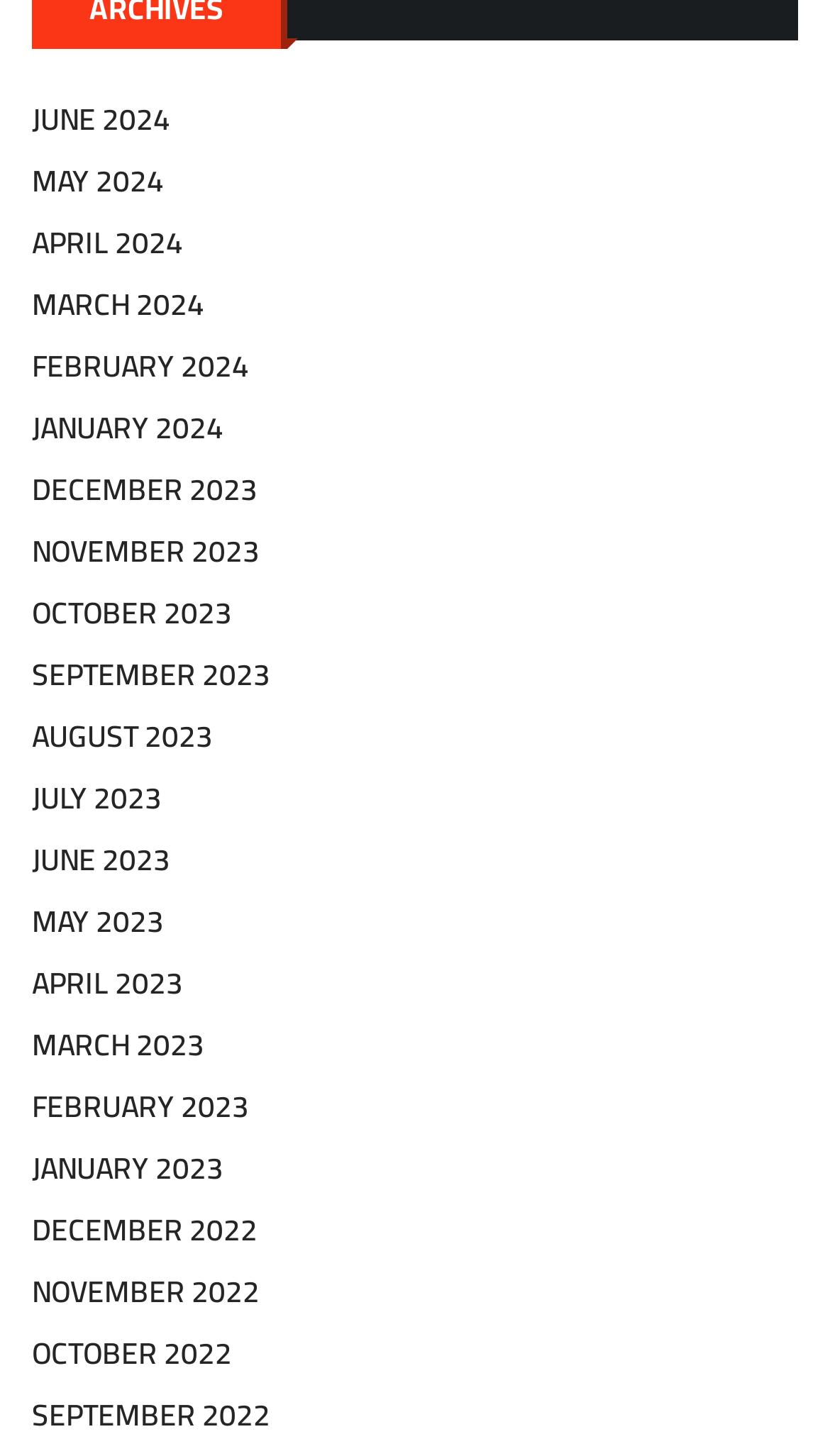Please determine the bounding box coordinates of the element's region to click for the following instruction: "View June 2024".

[0.038, 0.071, 0.205, 0.092]